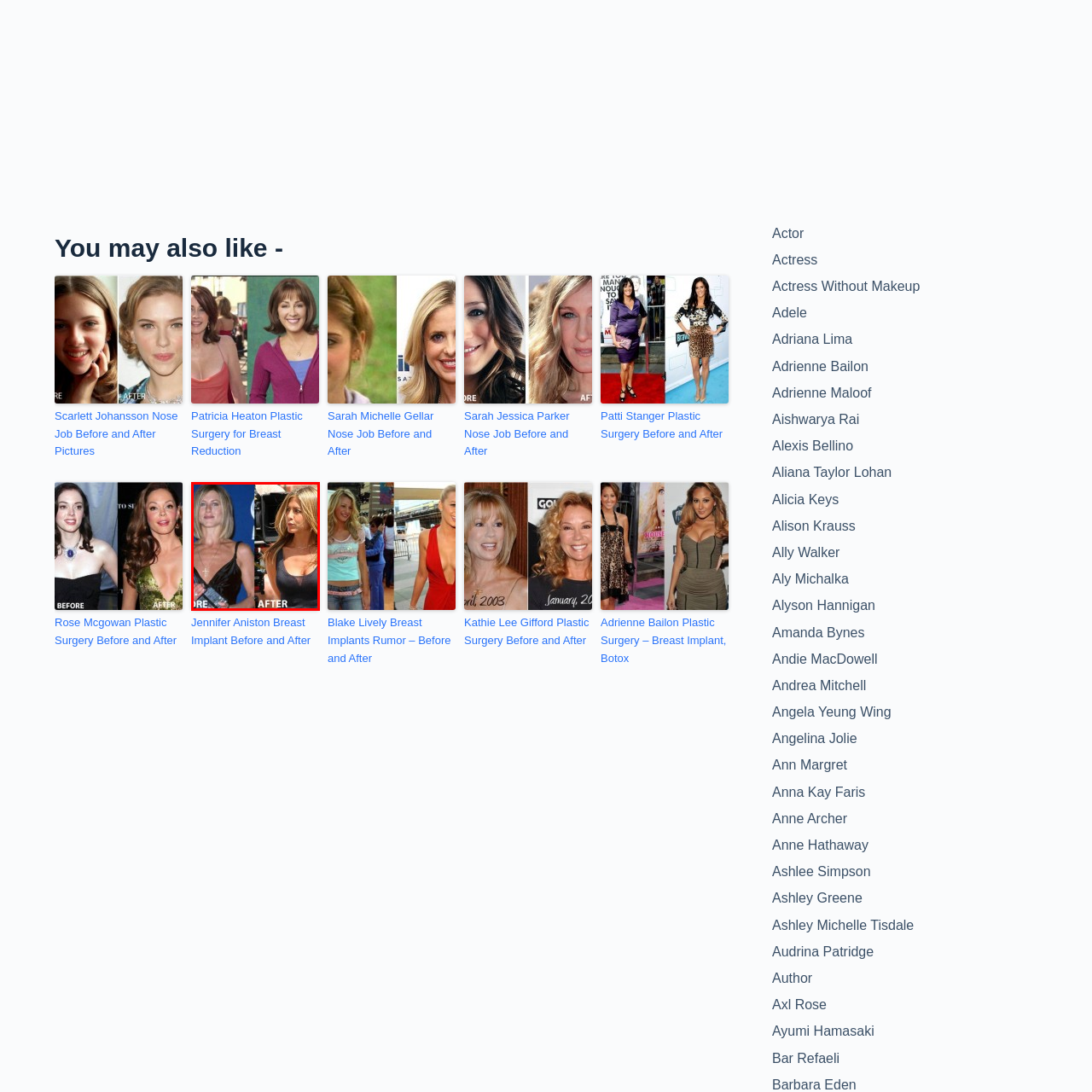Focus on the section encased in the red border, What is the difference in Jennifer Aniston's hair between the two images? Give your response as a single word or phrase.

length